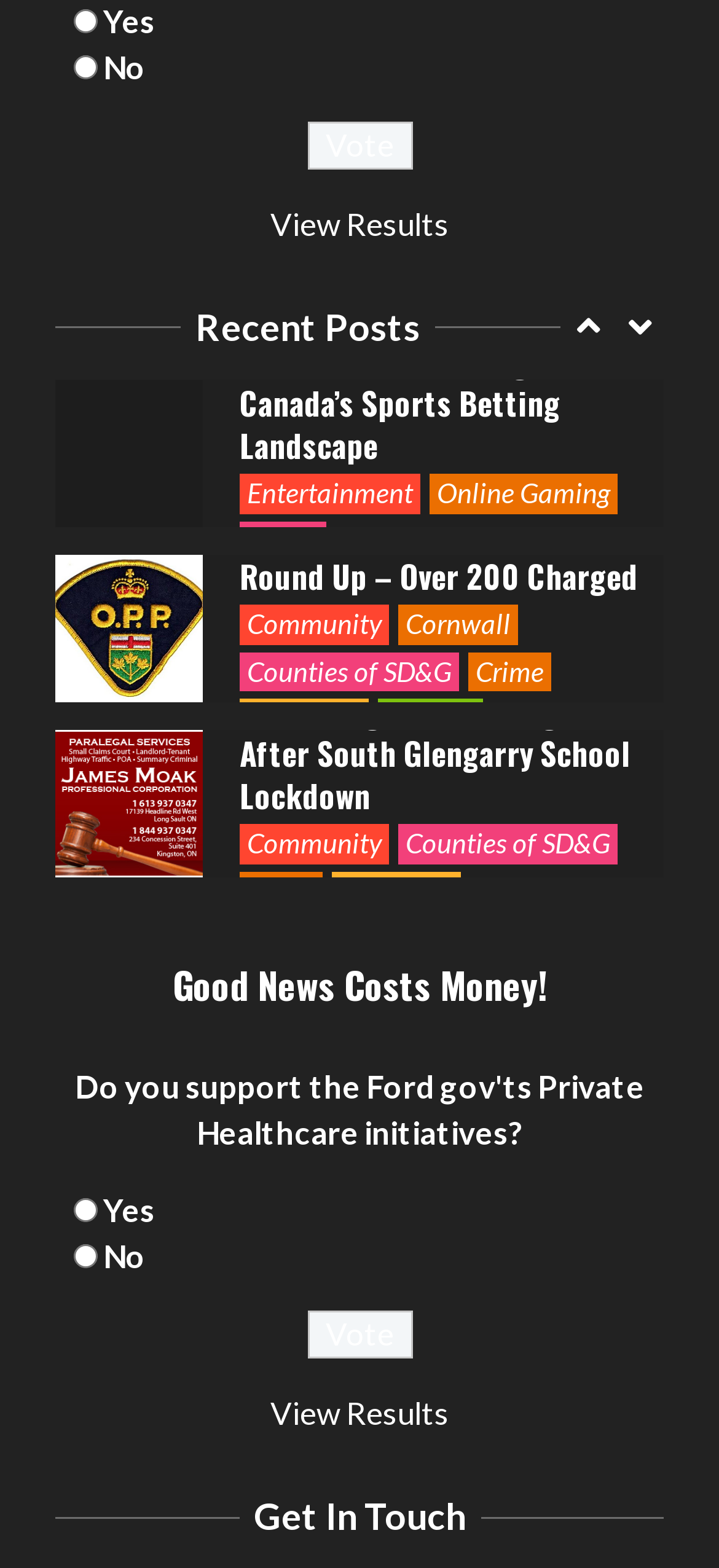Please determine the bounding box coordinates of the element to click on in order to accomplish the following task: "View Results". Ensure the coordinates are four float numbers ranging from 0 to 1, i.e., [left, top, right, bottom].

[0.376, 0.131, 0.624, 0.155]